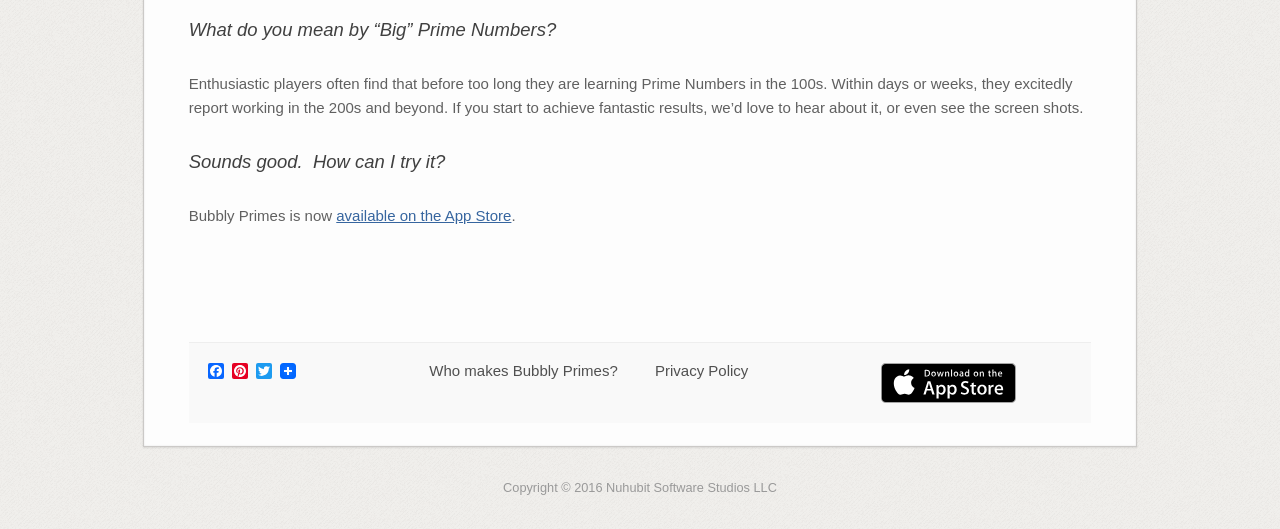Could you determine the bounding box coordinates of the clickable element to complete the instruction: "View Twitter page"? Provide the coordinates as four float numbers between 0 and 1, i.e., [left, top, right, bottom].

[0.197, 0.687, 0.215, 0.722]